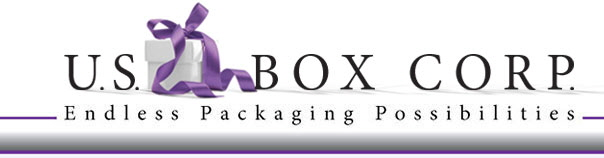What kind of aesthetic does the design reflect?
Provide a well-explained and detailed answer to the question.

The design of the logo and tagline reflects a professional and modern aesthetic, which appeals to businesses in search of reliable packaging solutions.